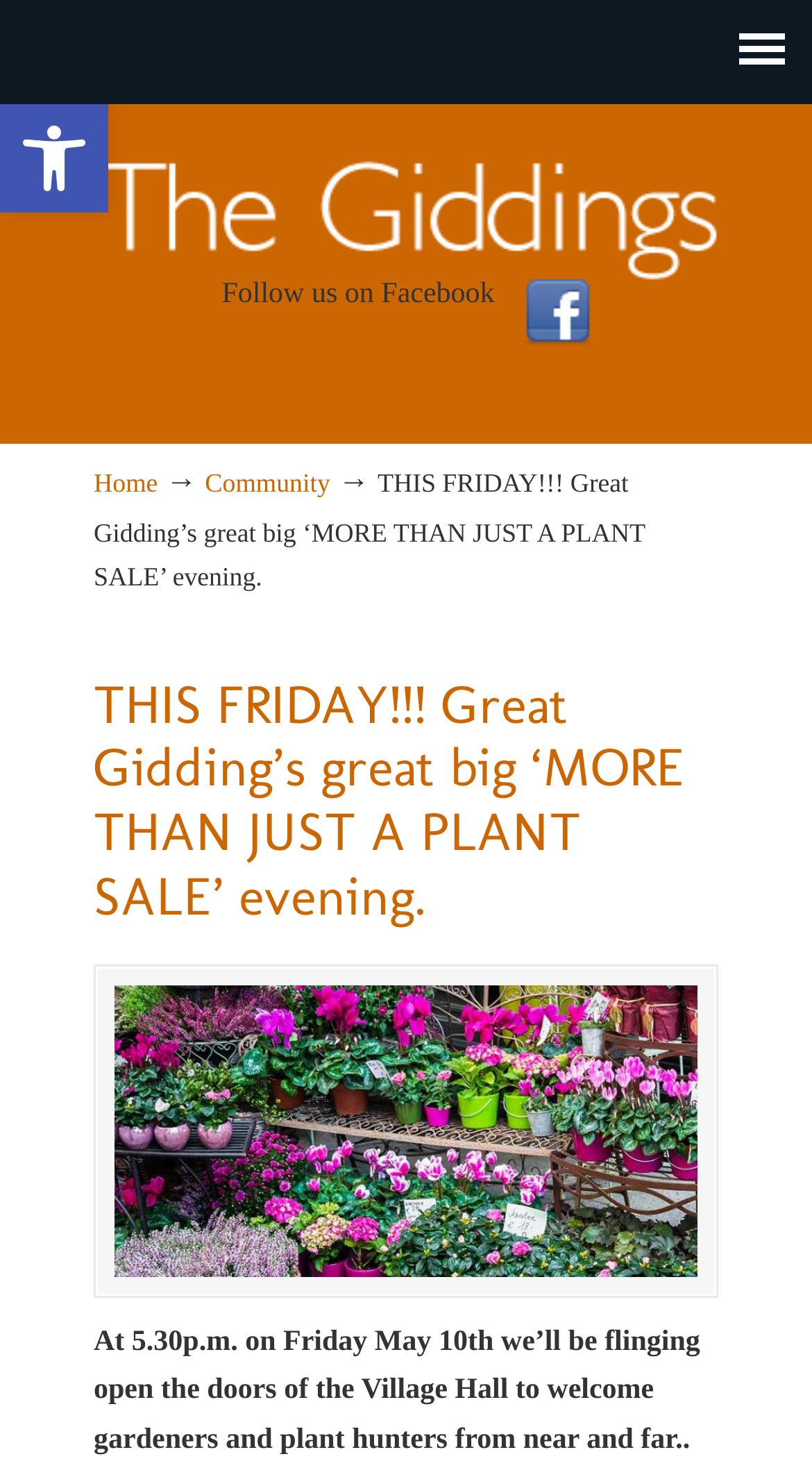What can be found at the event?
Please look at the screenshot and answer in one word or a short phrase.

Gardeners and plant hunters